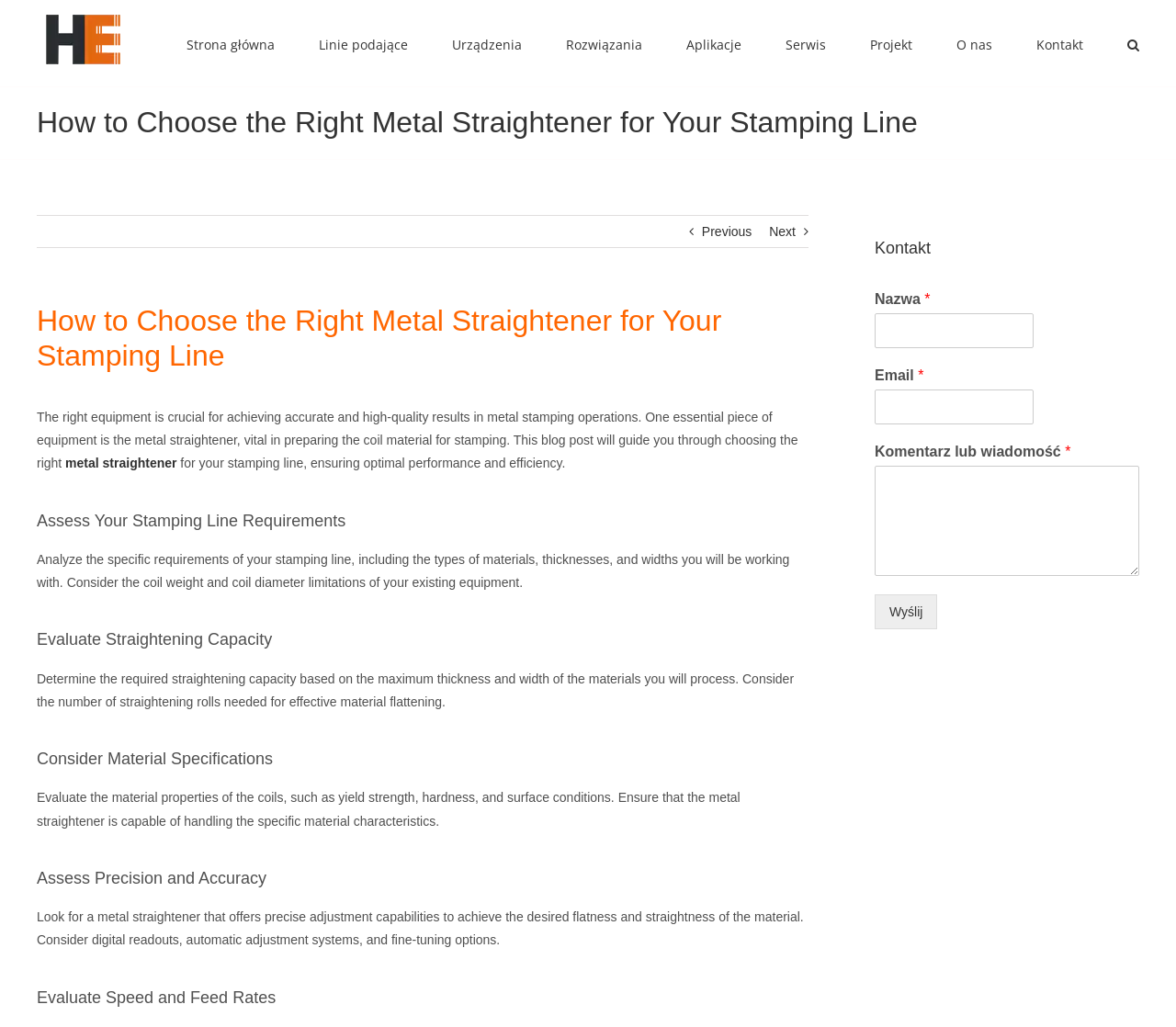How many links are in the main menu?
Give a single word or phrase as your answer by examining the image.

8